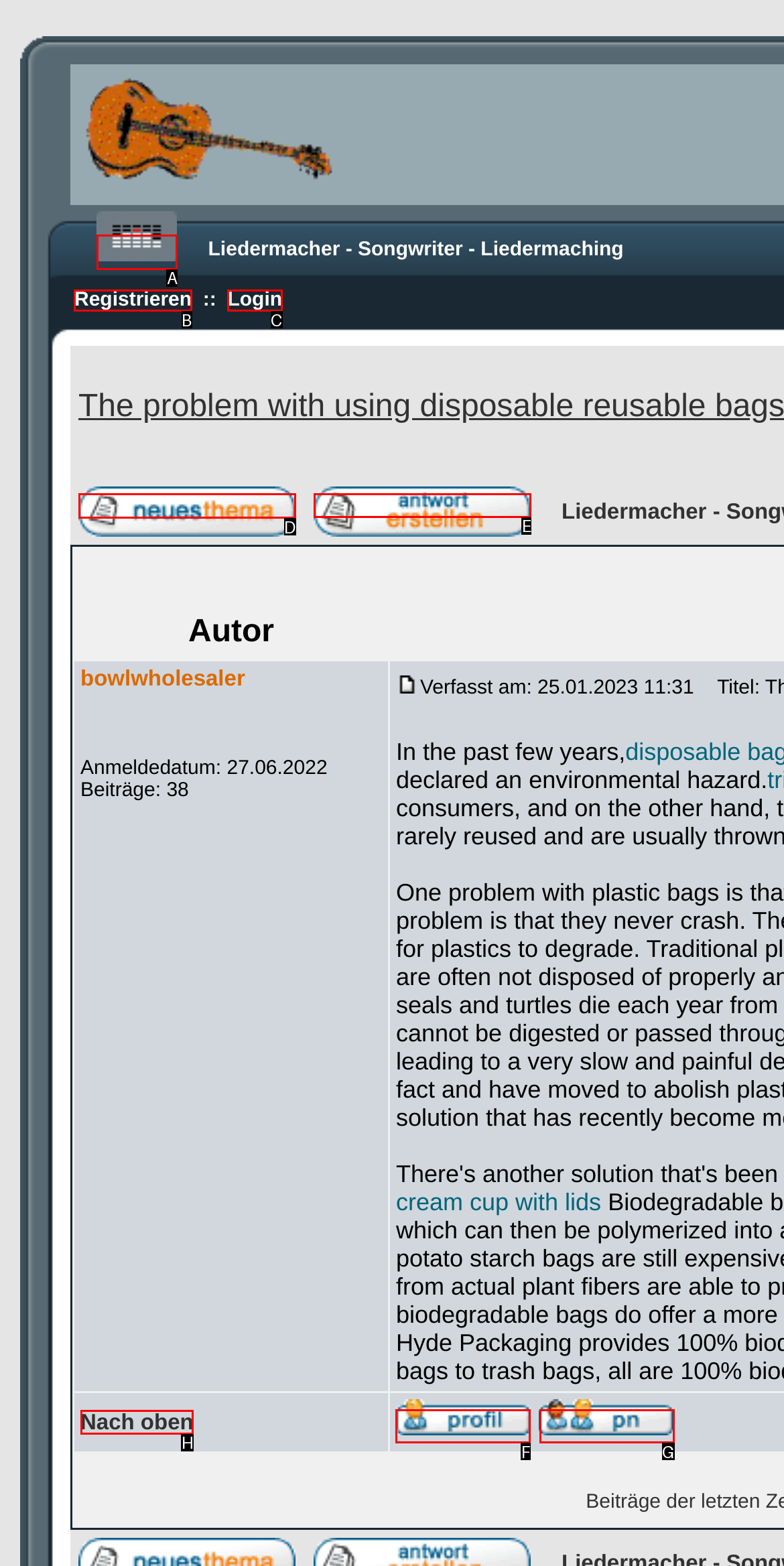To achieve the task: Create a new topic, which HTML element do you need to click?
Respond with the letter of the correct option from the given choices.

D